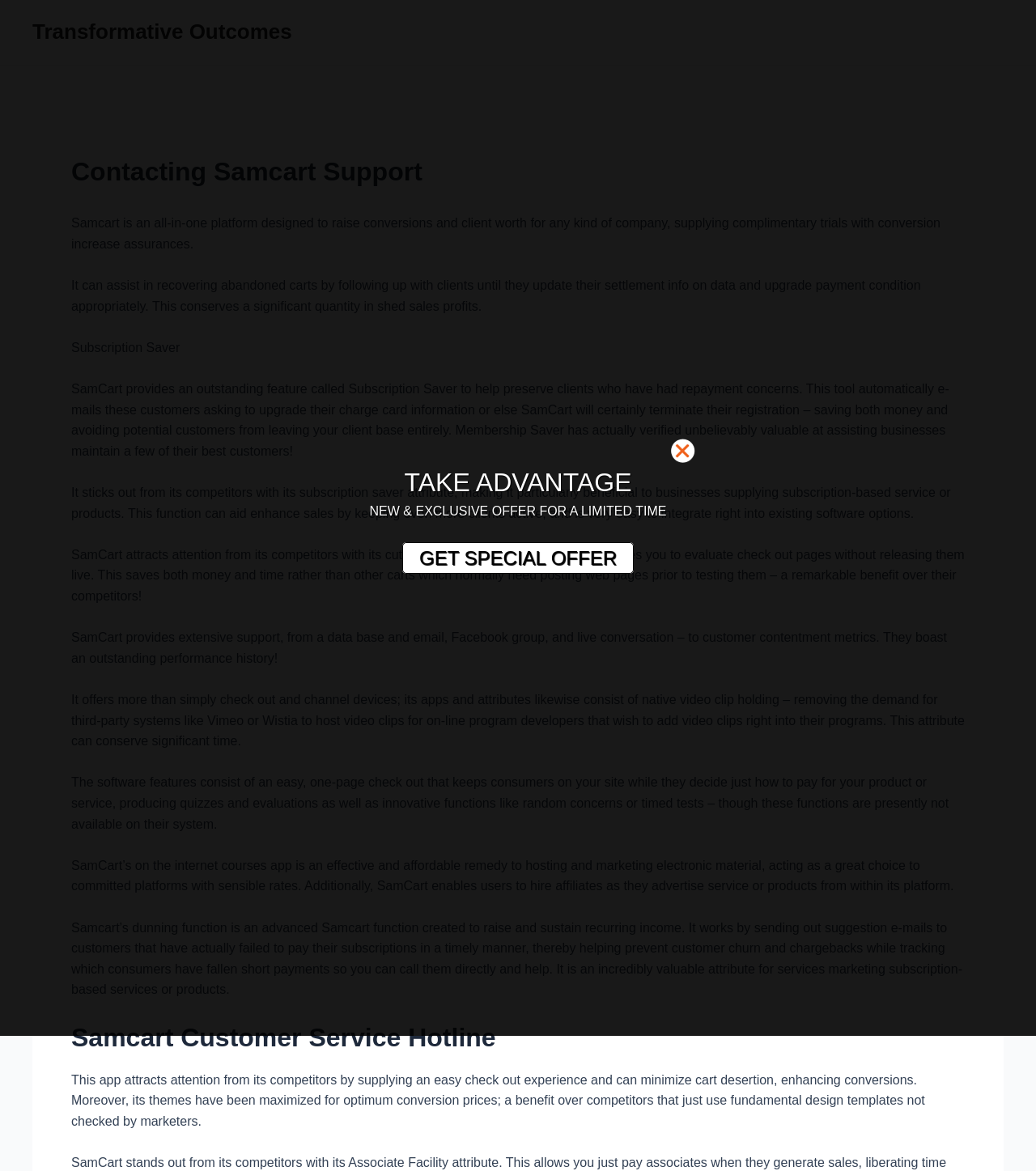Answer the question below with a single word or a brief phrase: 
What is the benefit of Samcart's Sandbox setting?

Saves time and money